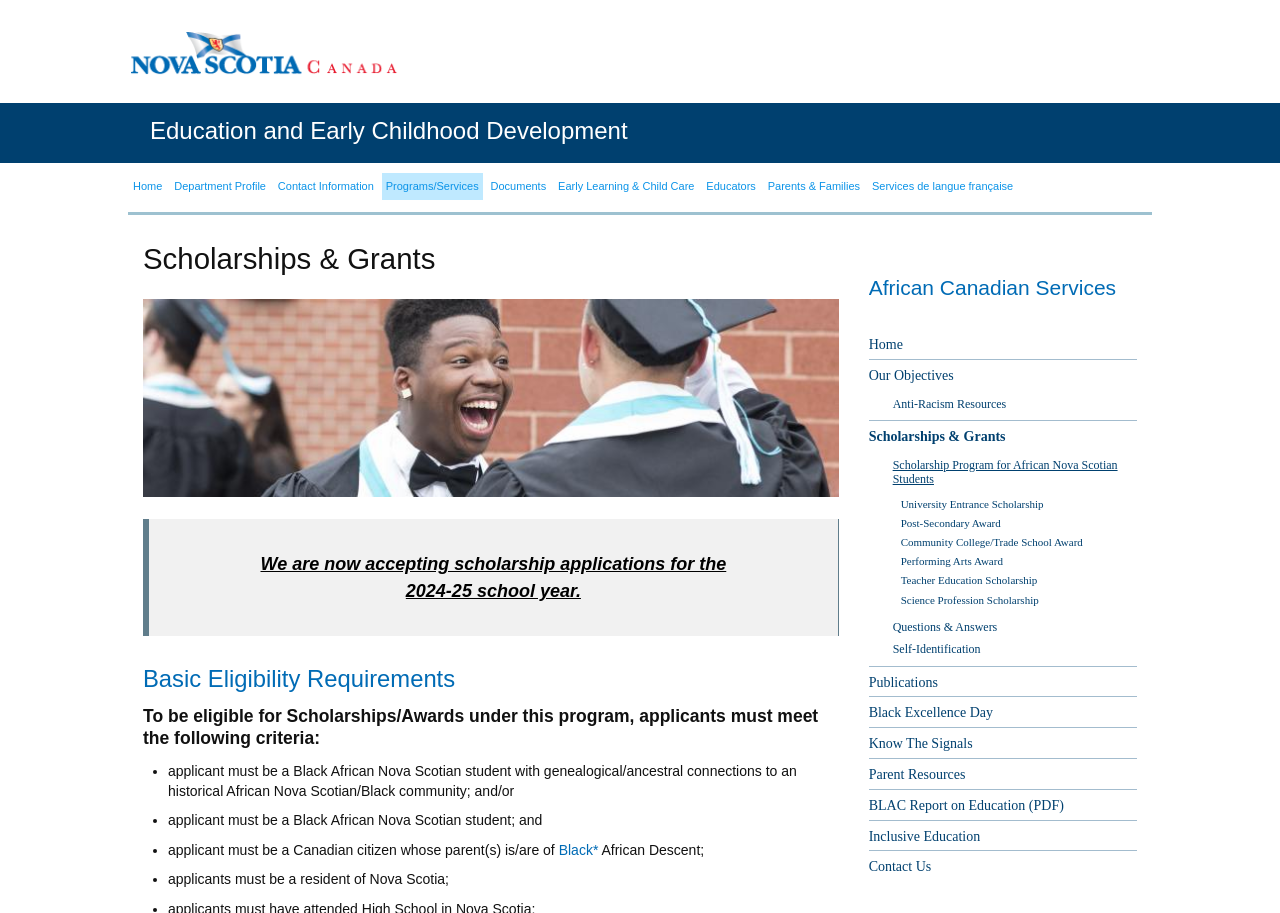What is the purpose of the 'Scholarship Program for African Nova Scotian Students' link?
Provide a detailed and well-explained answer to the question.

The link 'Scholarship Program for African Nova Scotian Students' is likely for applicants to apply for the scholarship program, as it is located under the 'African Canadian Services' section and is related to the scholarships and grants program.